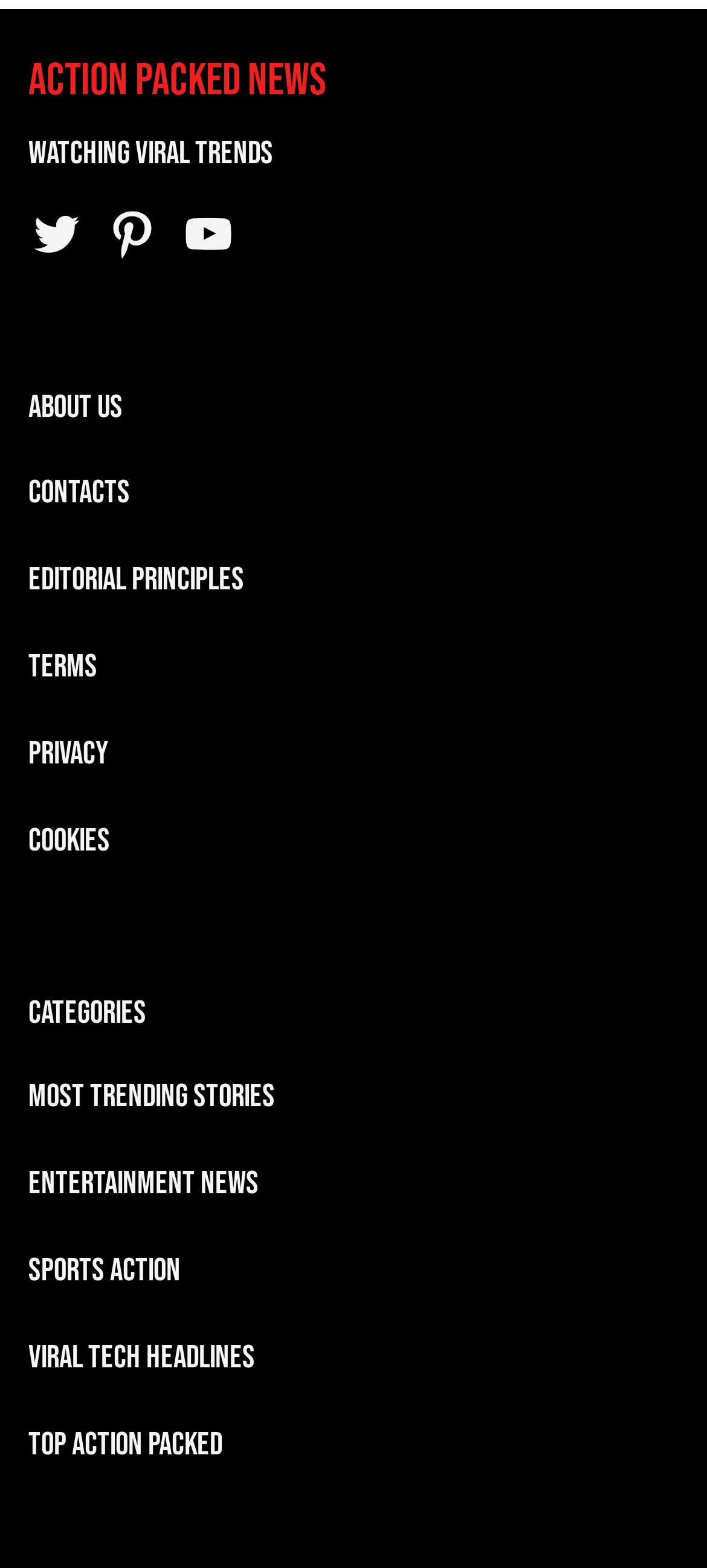Indicate the bounding box coordinates of the element that needs to be clicked to satisfy the following instruction: "Click on Twitter". The coordinates should be four float numbers between 0 and 1, i.e., [left, top, right, bottom].

[0.04, 0.132, 0.117, 0.166]